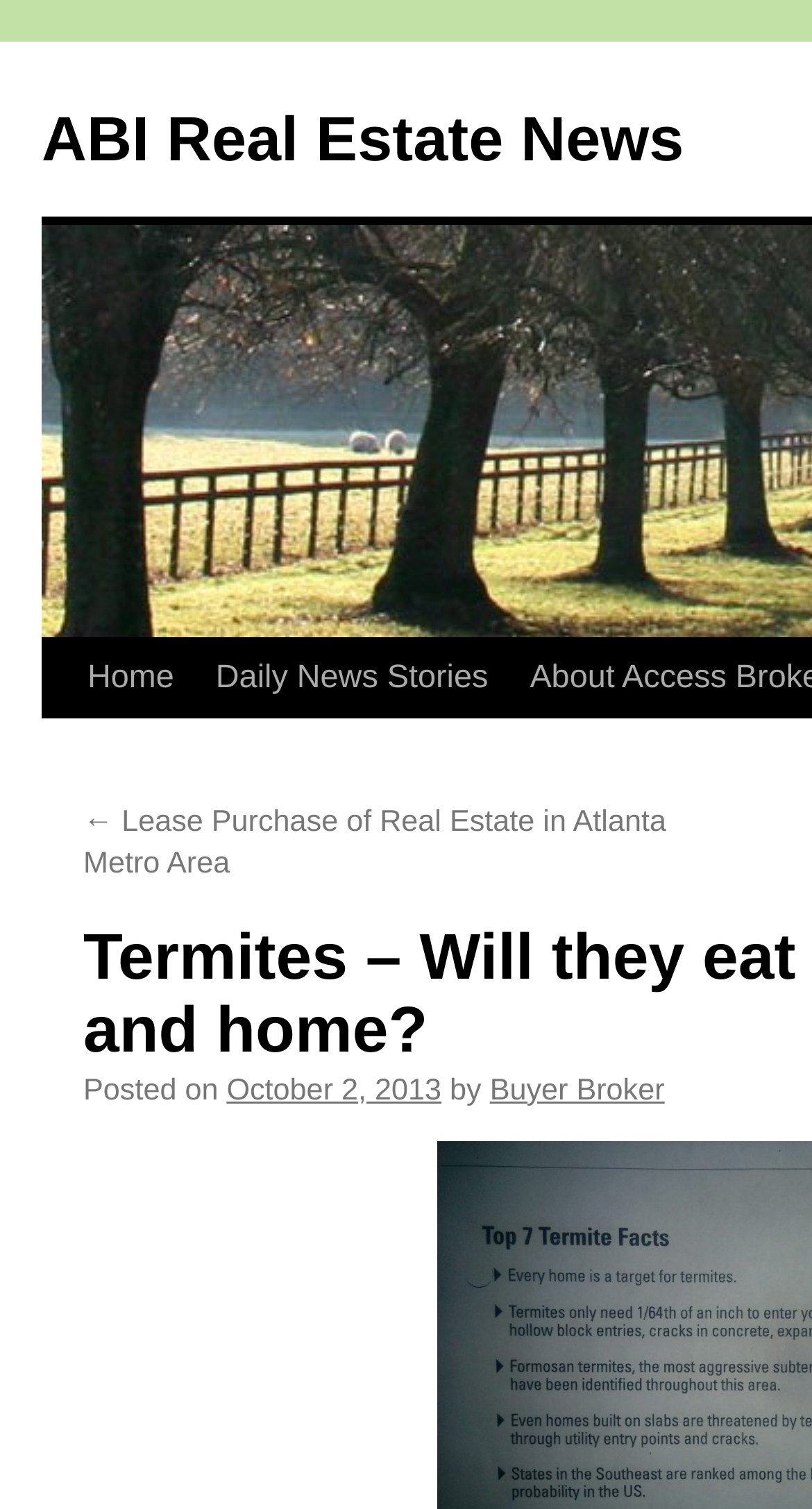What is the name of the real estate news website?
Please provide a comprehensive answer based on the details in the screenshot.

I found the answer by looking at the top-left corner of the webpage, where the website's name is usually displayed. The link 'ABI Real Estate News' is located at [0.051, 0.07, 0.842, 0.116], which suggests it is a prominent element on the page.